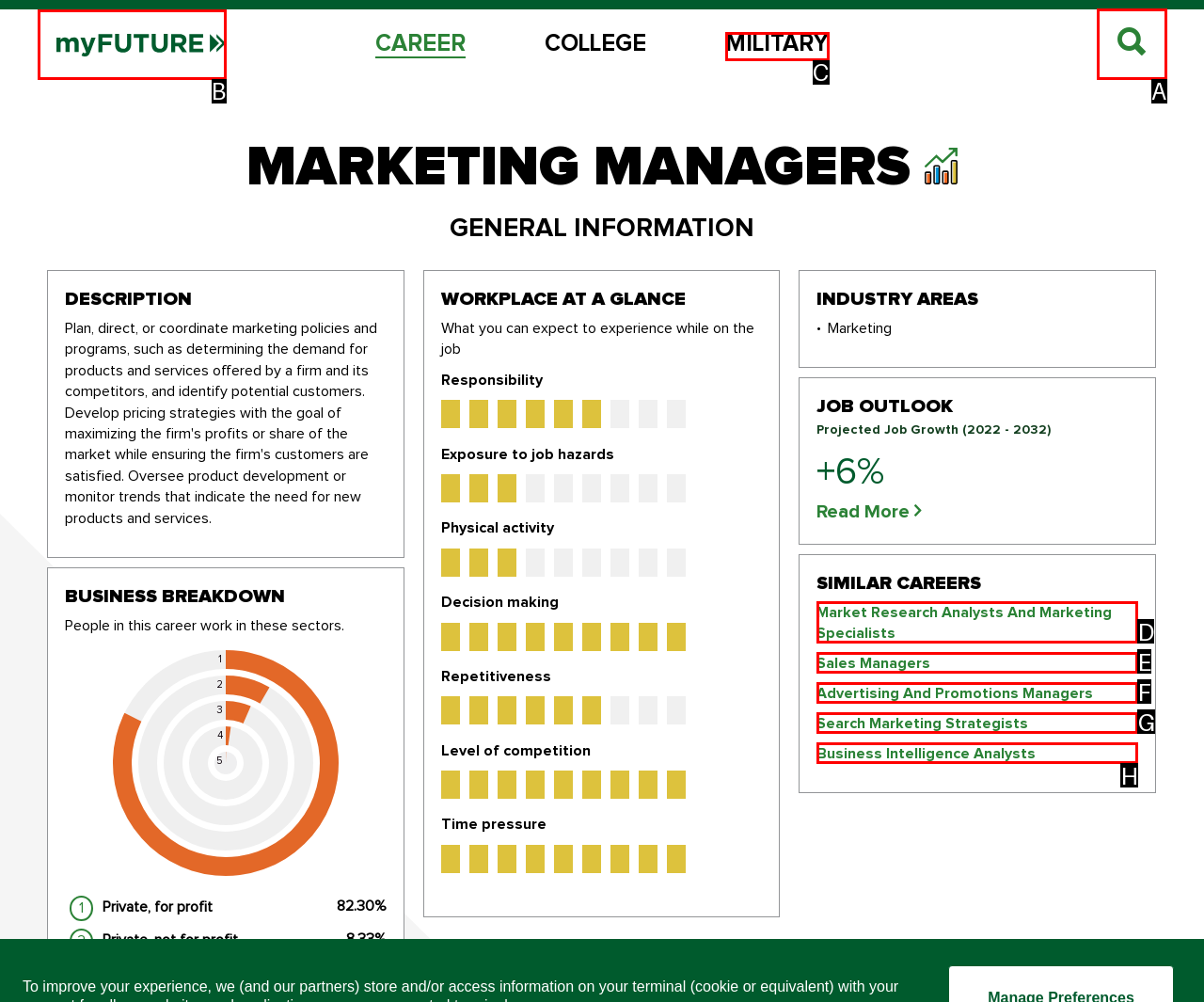Which lettered option should I select to achieve the task: Search according to the highlighted elements in the screenshot?

A